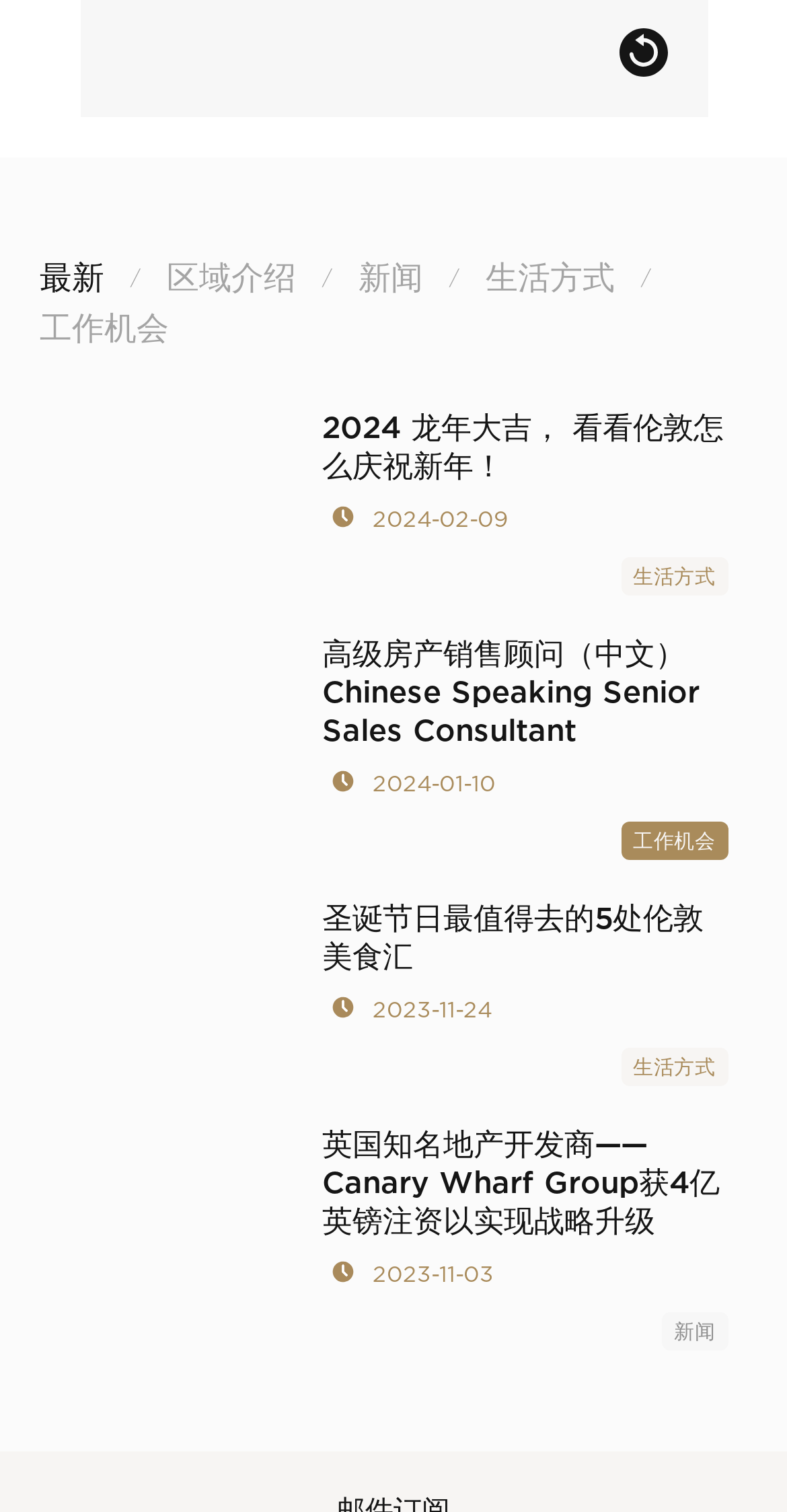Identify the bounding box coordinates of the HTML element based on this description: "英国知名地产开发商——Canary Wharf Group获4亿英镑注资以实现战略升级 2023-11-03".

[0.409, 0.745, 0.924, 0.854]